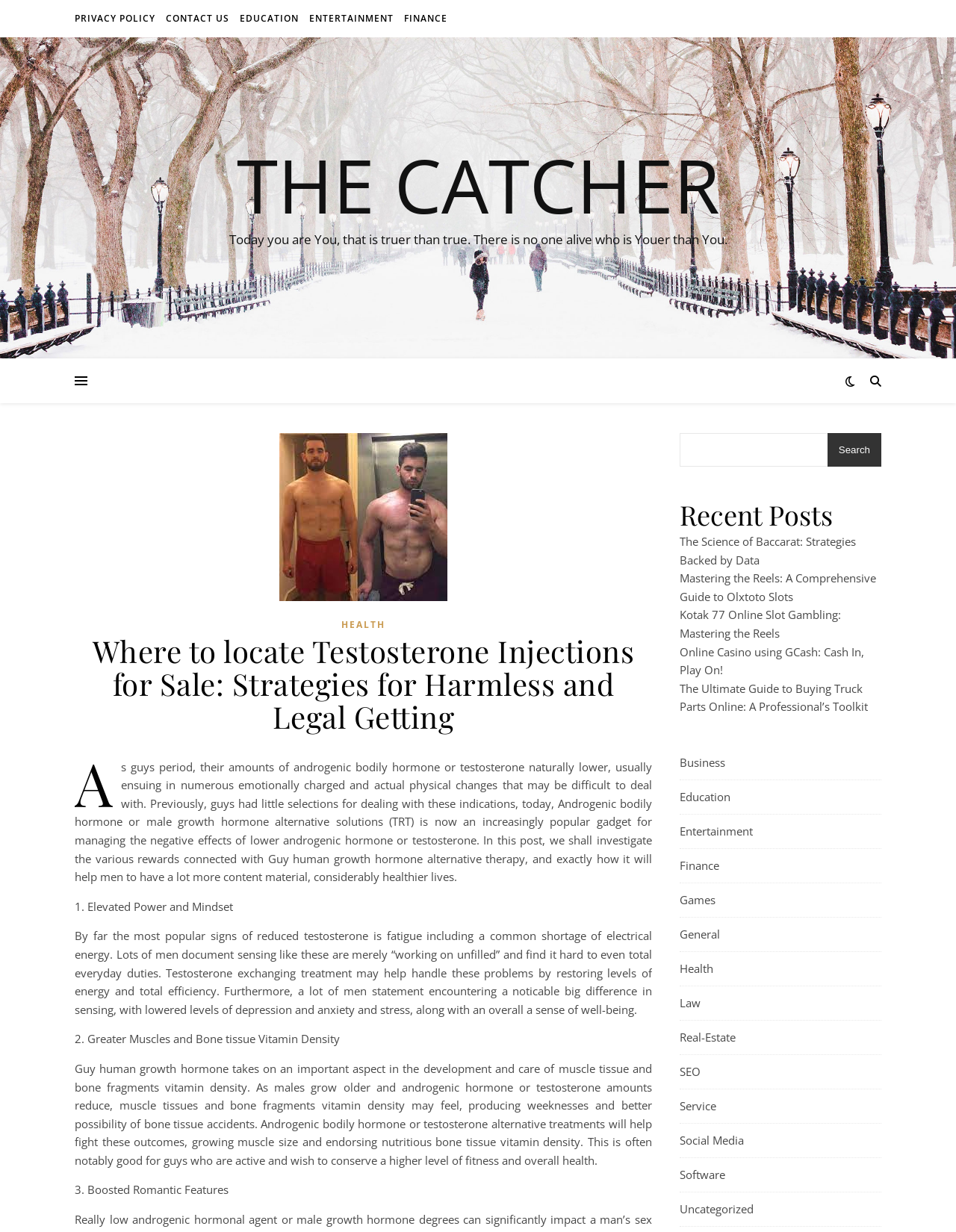Please determine the bounding box coordinates of the element's region to click for the following instruction: "Read about HEALTH".

[0.357, 0.5, 0.403, 0.515]